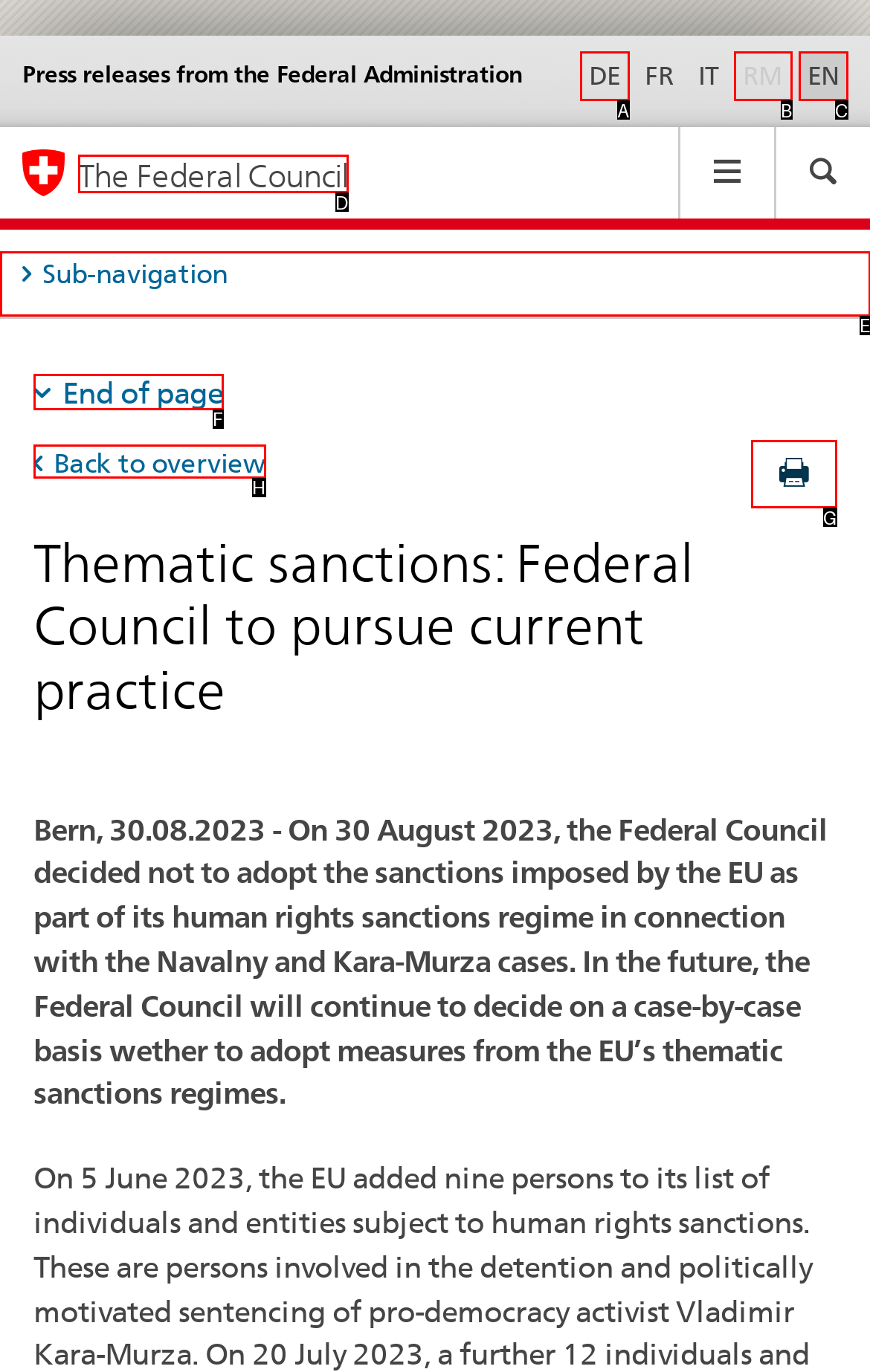Using the provided description: End of page, select the HTML element that corresponds to it. Indicate your choice with the option's letter.

F